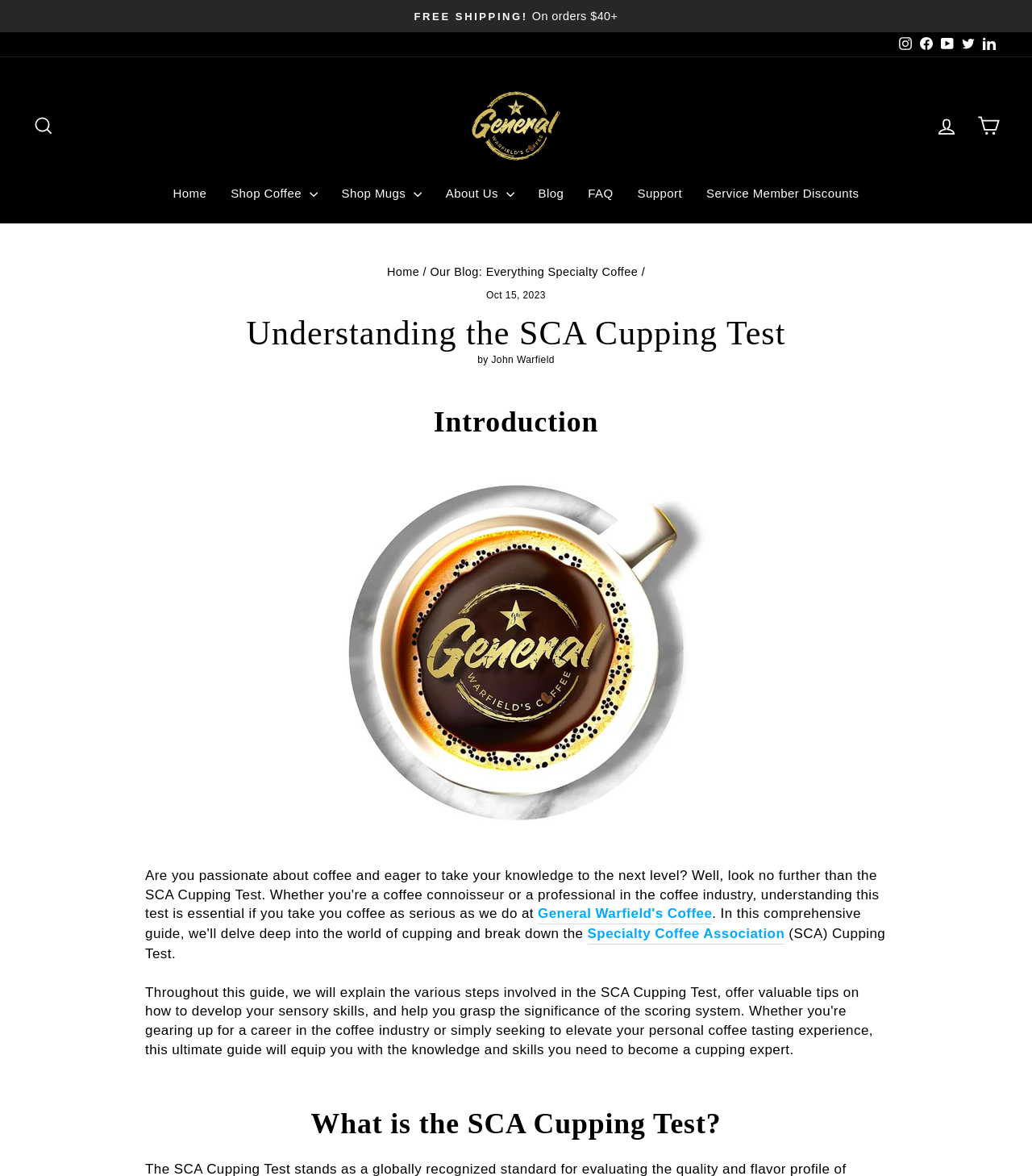Provide your answer in a single word or phrase: 
What is the free shipping threshold?

$40+